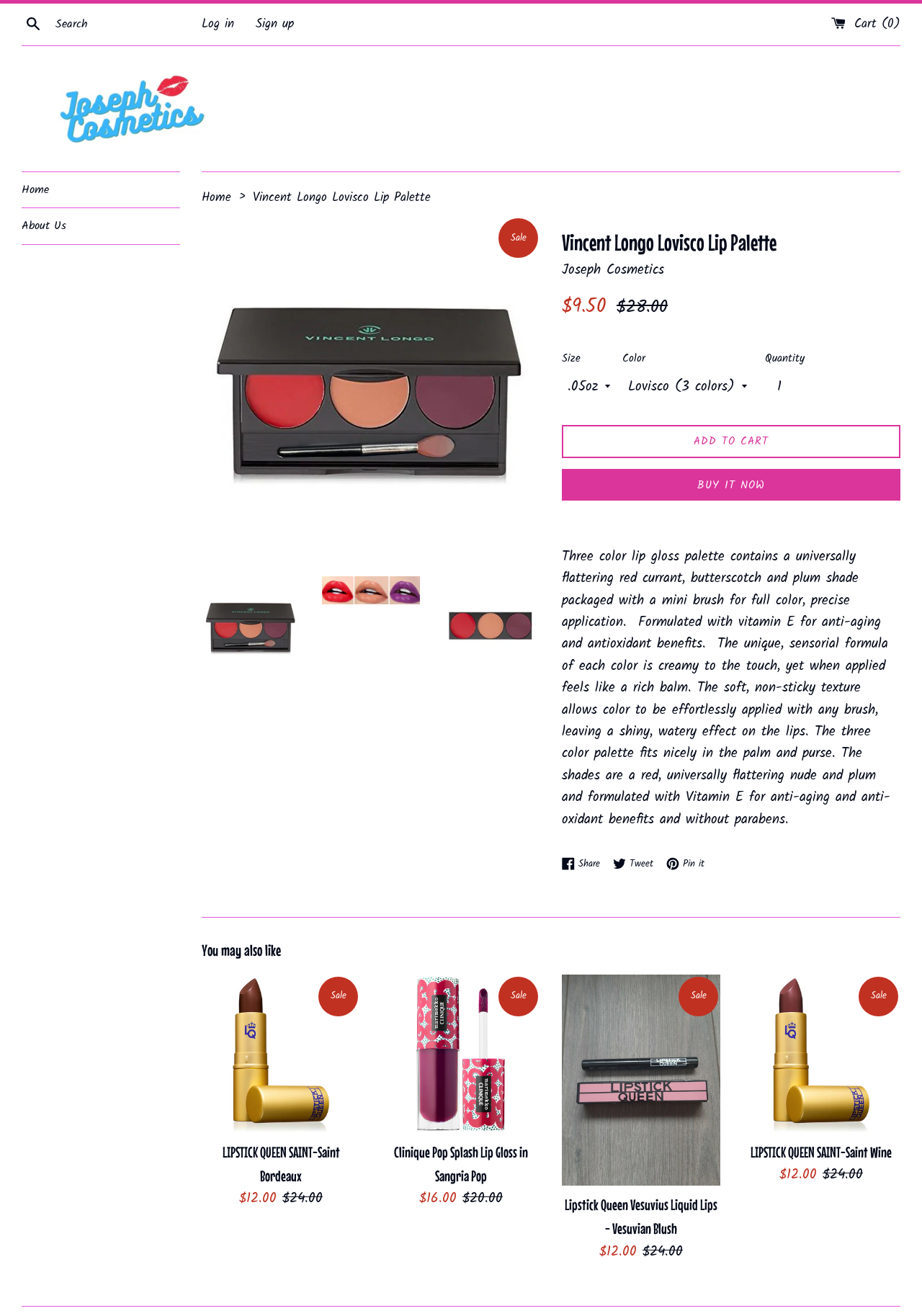Can you determine the bounding box coordinates of the area that needs to be clicked to fulfill the following instruction: "Learn about Carinthia War"?

None